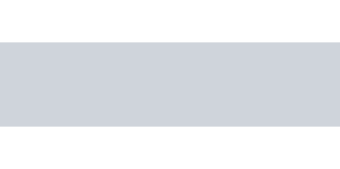What is the focus of the editorial?
Answer with a single word or phrase, using the screenshot for reference.

Elegance and refinement